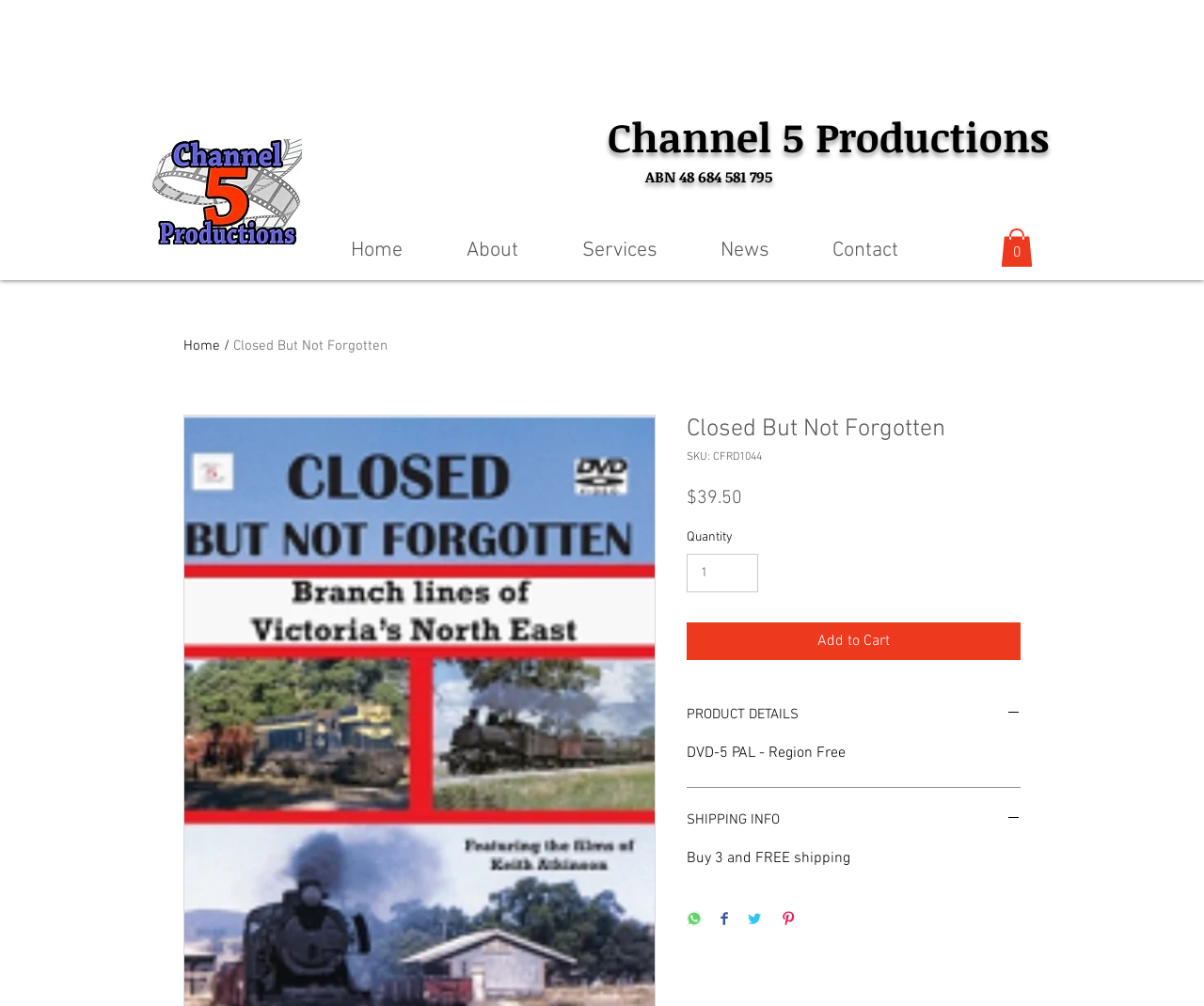Identify and extract the heading text of the webpage.

Closed But Not Forgotten